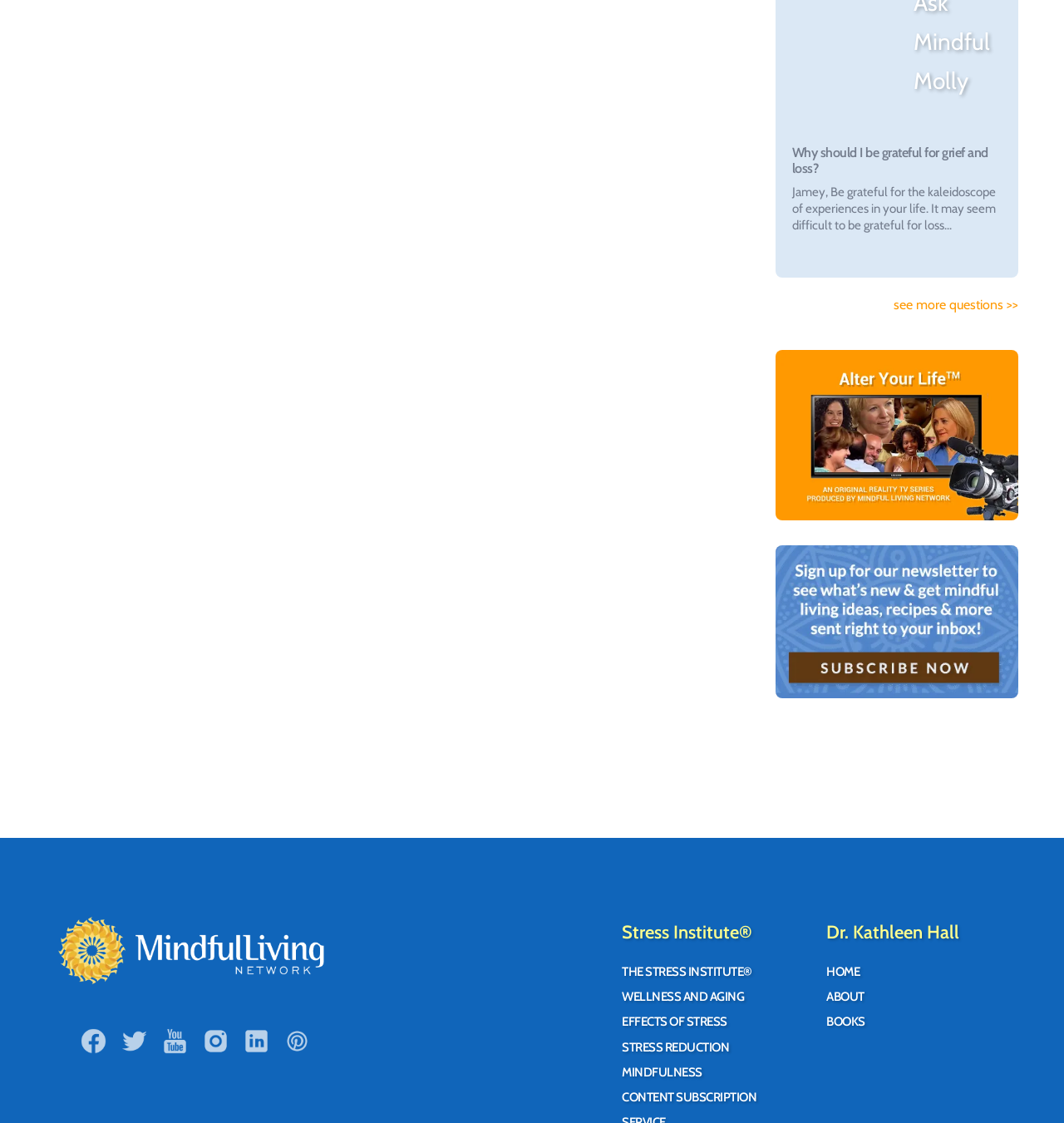Pinpoint the bounding box coordinates of the clickable element to carry out the following instruction: "Click on 'see more questions >>'."

[0.729, 0.262, 0.957, 0.282]